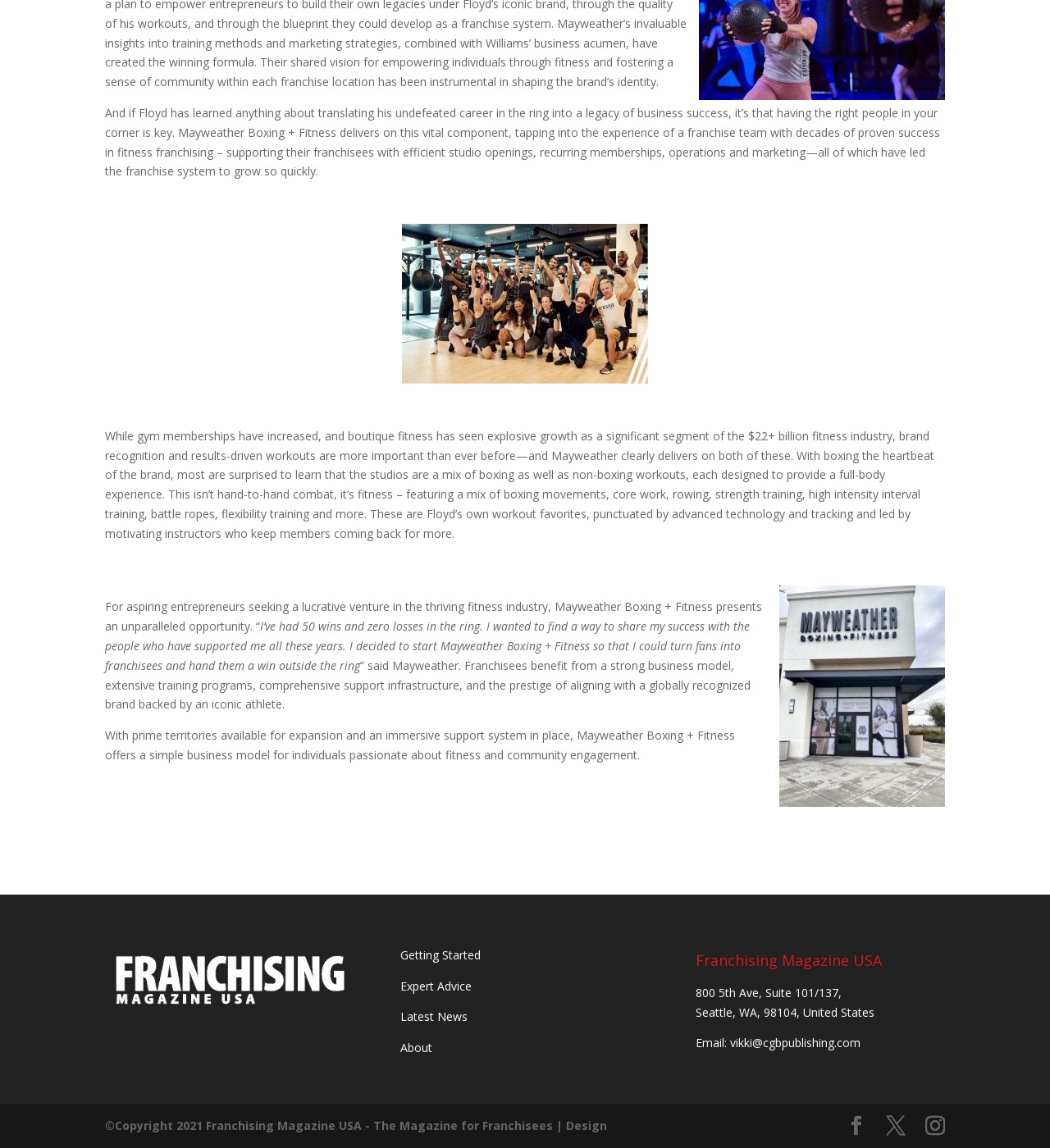Give a succinct answer to this question in a single word or phrase: 
What is the year of copyright for Franchising Magazine USA?

2021